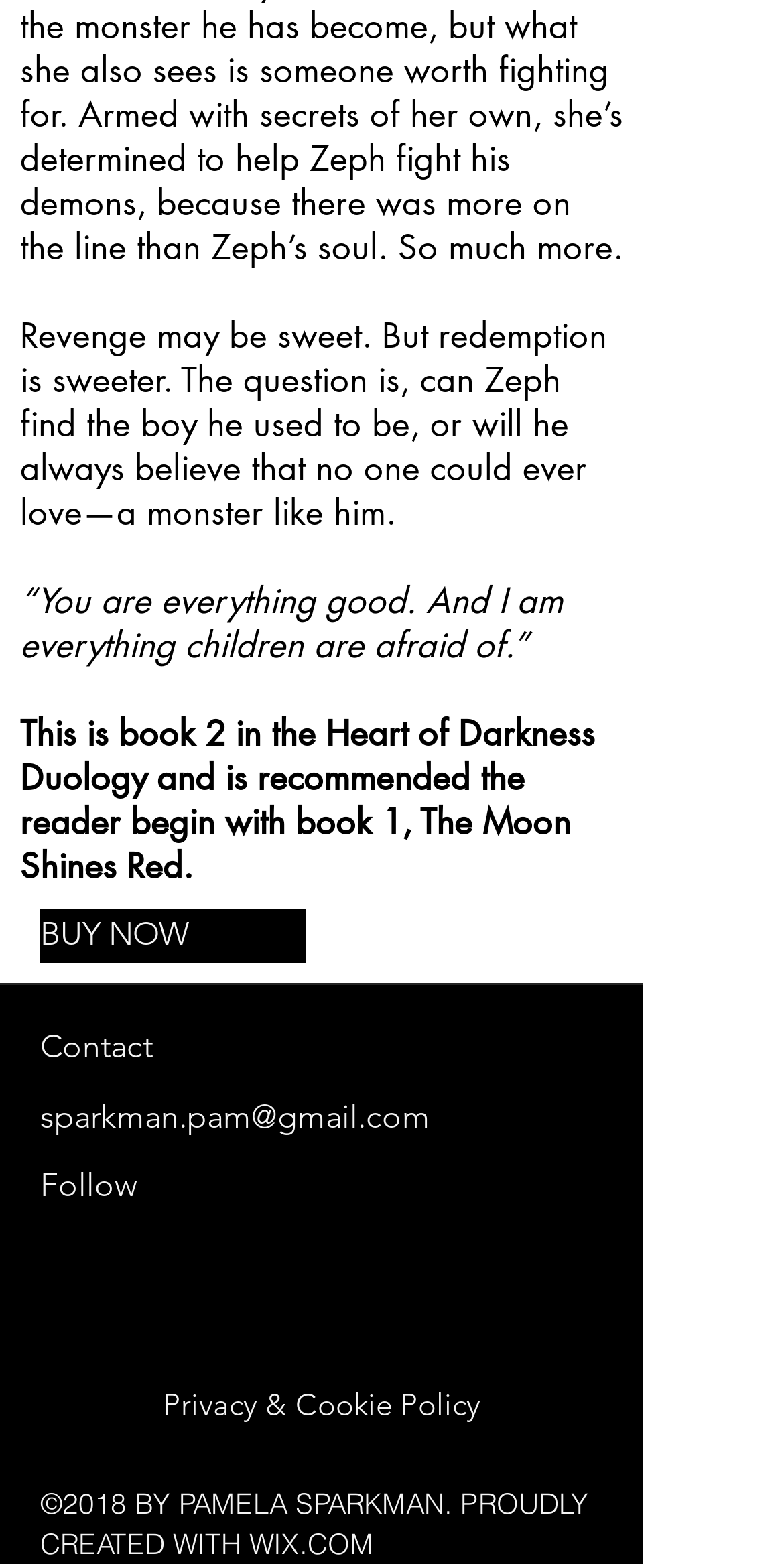Can you give a comprehensive explanation to the question given the content of the image?
What is the name of the book series?

The question is derived from the StaticText element 'This is book 2 in the Heart of Darkness Duology and is recommended the reader begin with book 1, The Moon Shines Red.' which indicates that the book is part of a series called Heart of Darkness Duology.